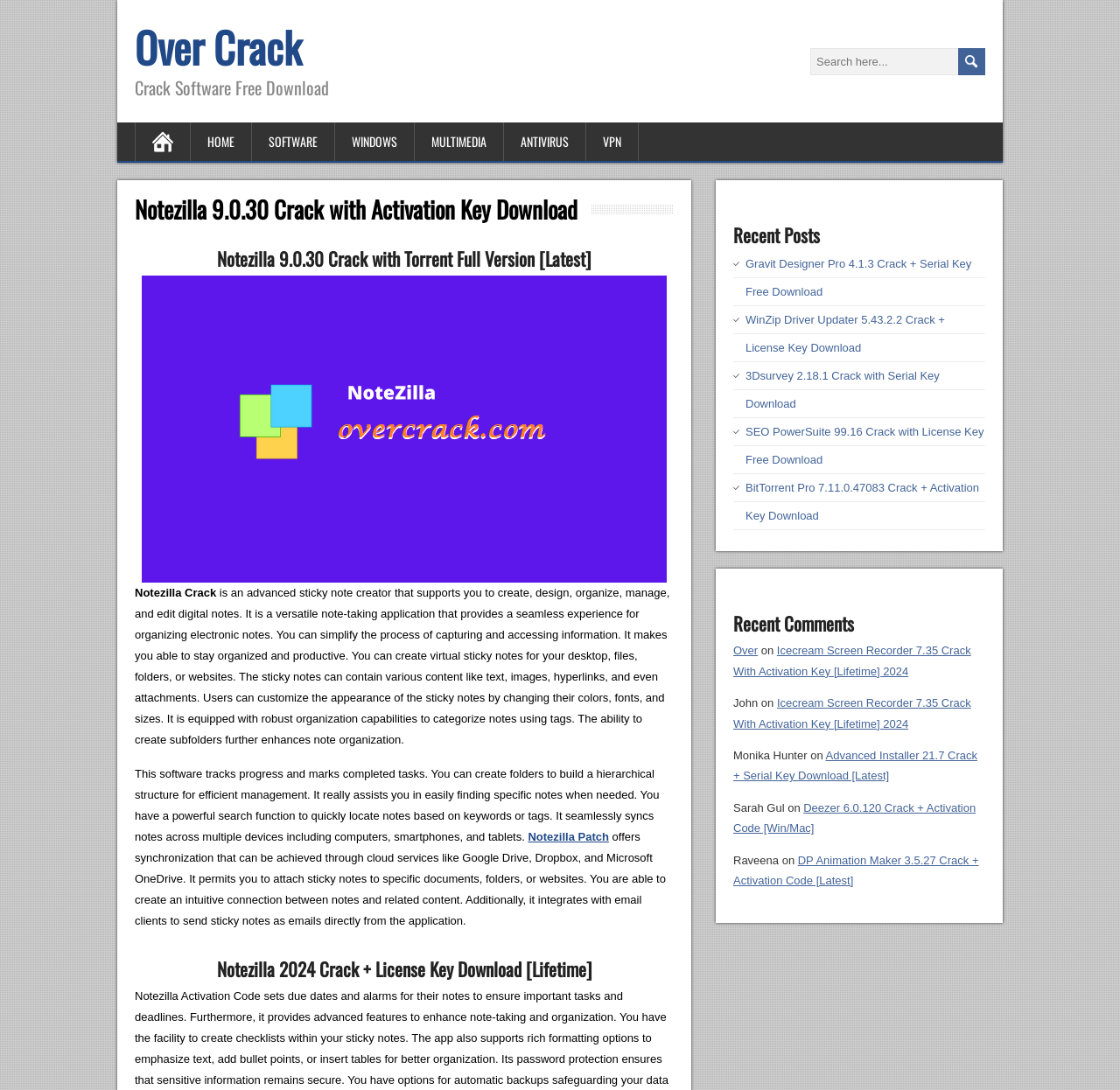Provide the bounding box coordinates of the HTML element described by the text: "alt="send" name="searchsubmit"".

[0.855, 0.044, 0.88, 0.069]